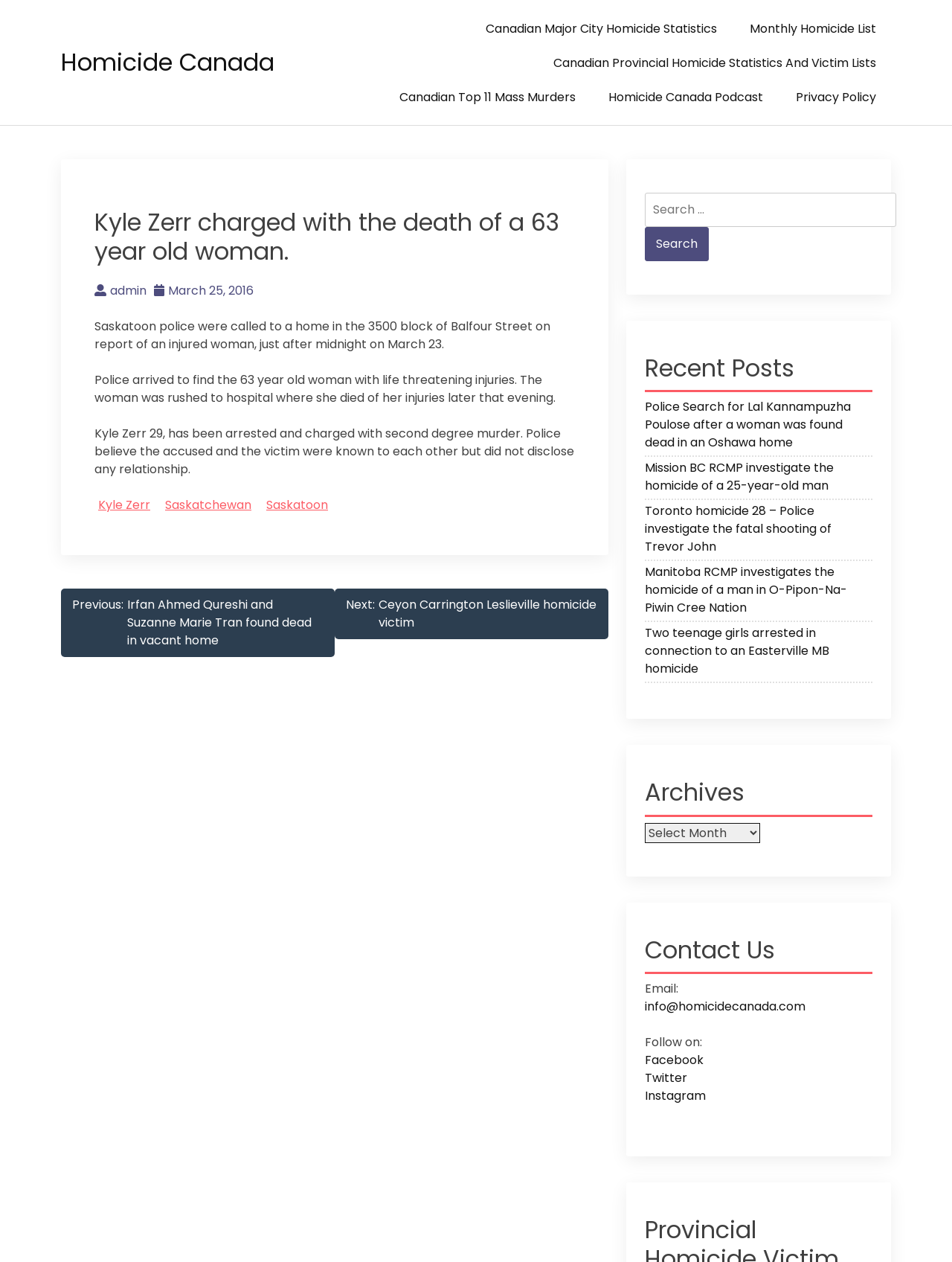Locate the bounding box coordinates of the clickable part needed for the task: "Contact us via email".

[0.677, 0.791, 0.846, 0.804]